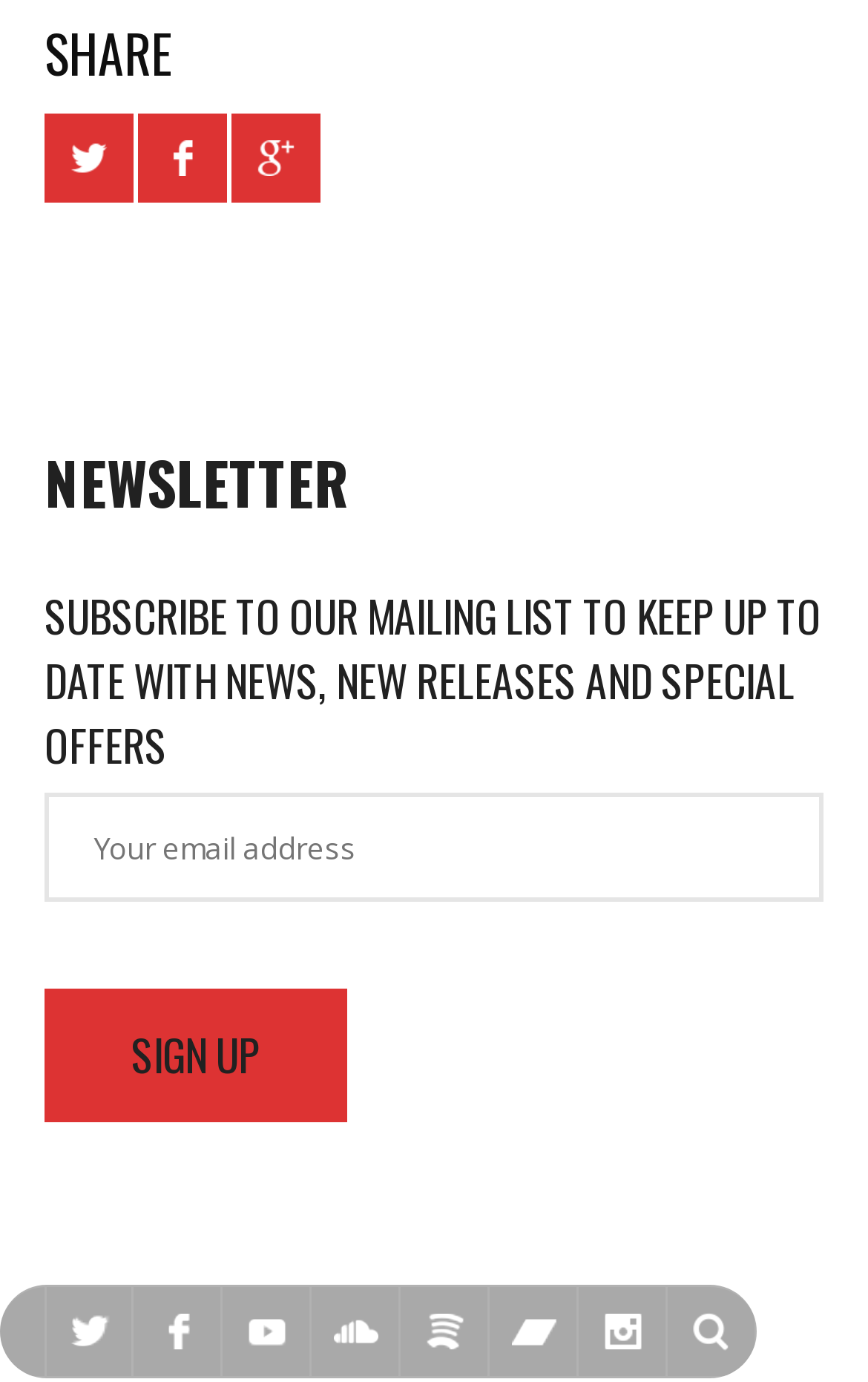Please identify the bounding box coordinates of the element I need to click to follow this instruction: "Visit Twitter".

[0.051, 0.931, 0.154, 0.995]